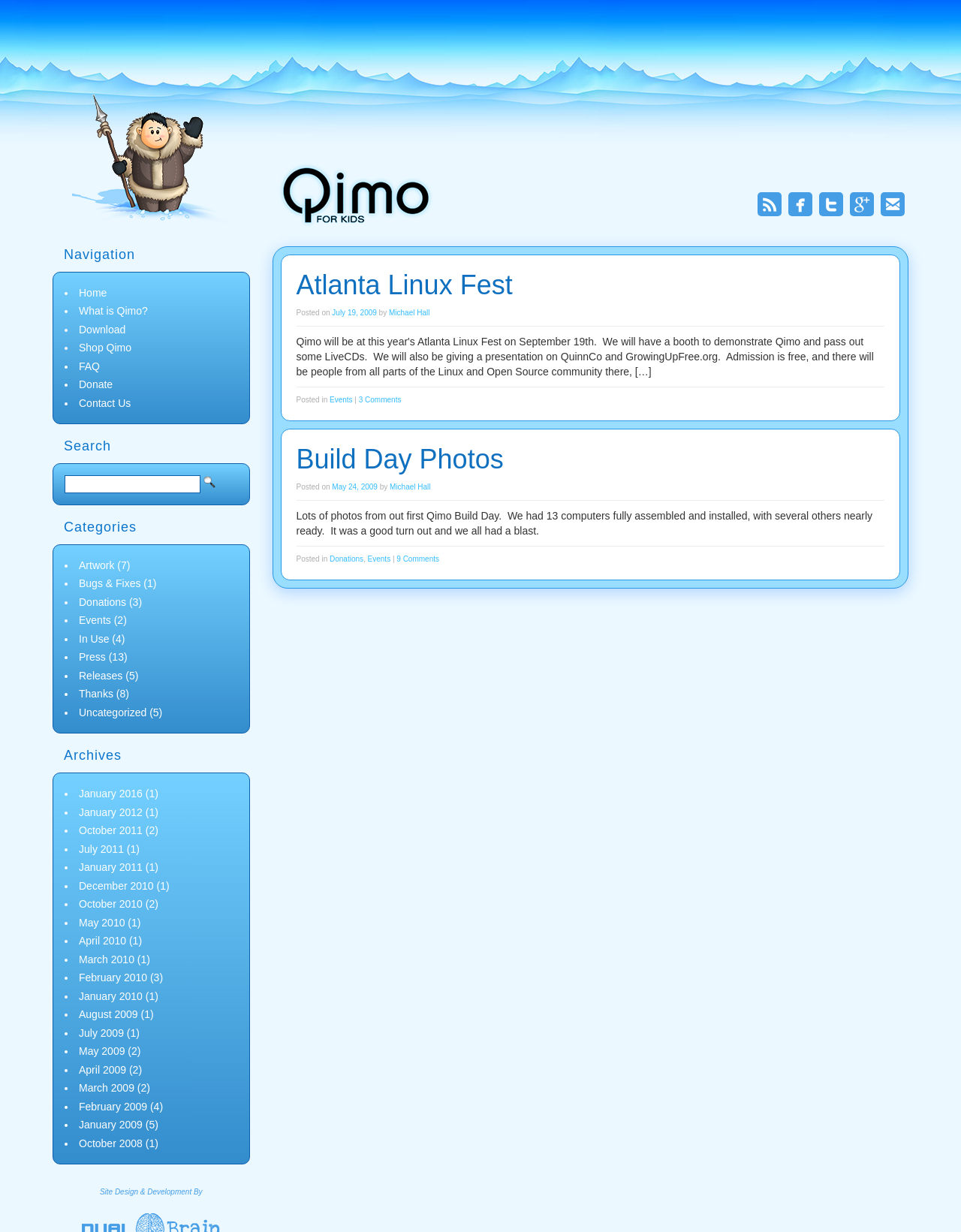Determine the bounding box coordinates of the section to be clicked to follow the instruction: "View the 'Events' category". The coordinates should be given as four float numbers between 0 and 1, formatted as [left, top, right, bottom].

[0.082, 0.499, 0.115, 0.508]